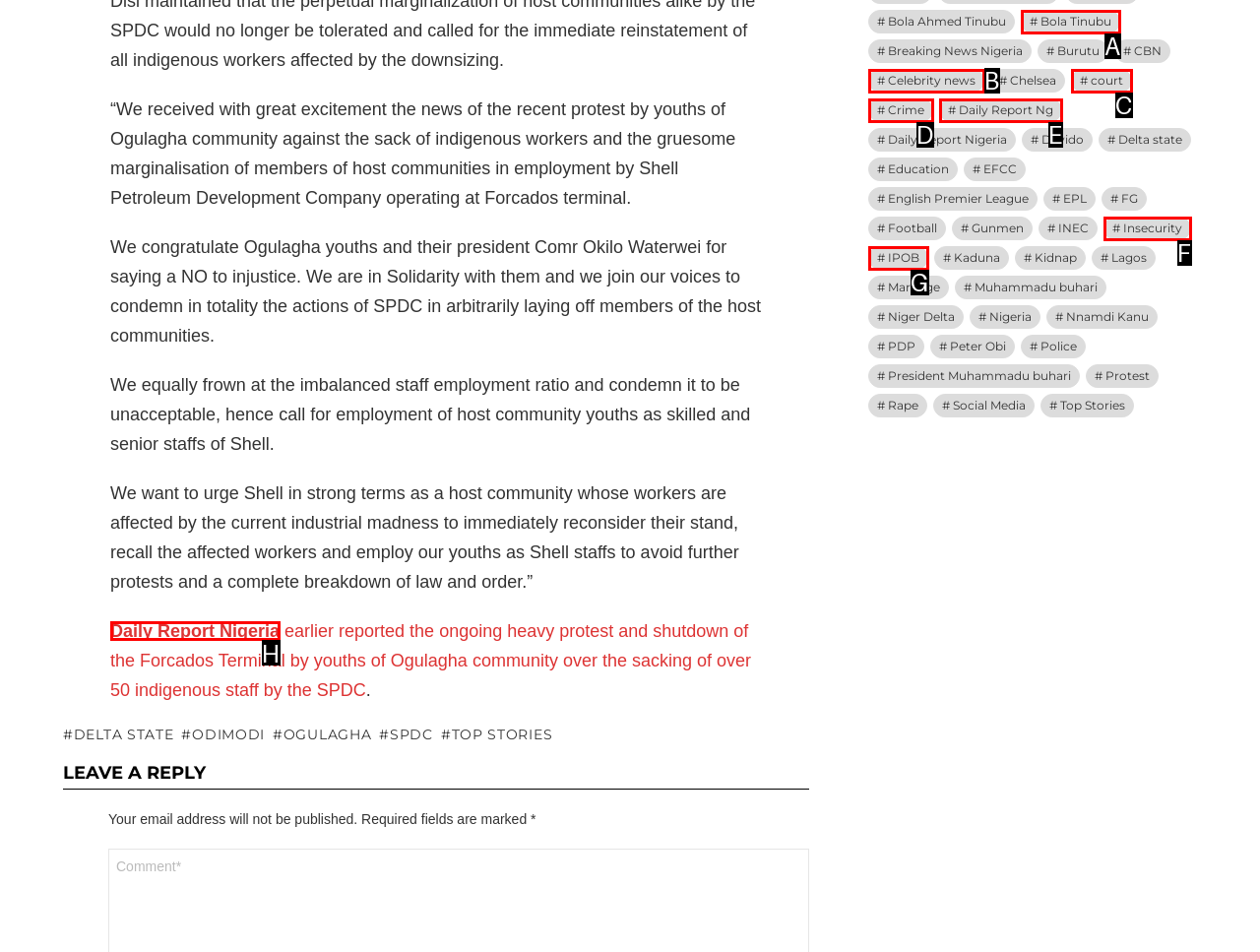Determine the correct UI element to click for this instruction: Click on 'Daily Report Nigeria'. Respond with the letter of the chosen element.

H